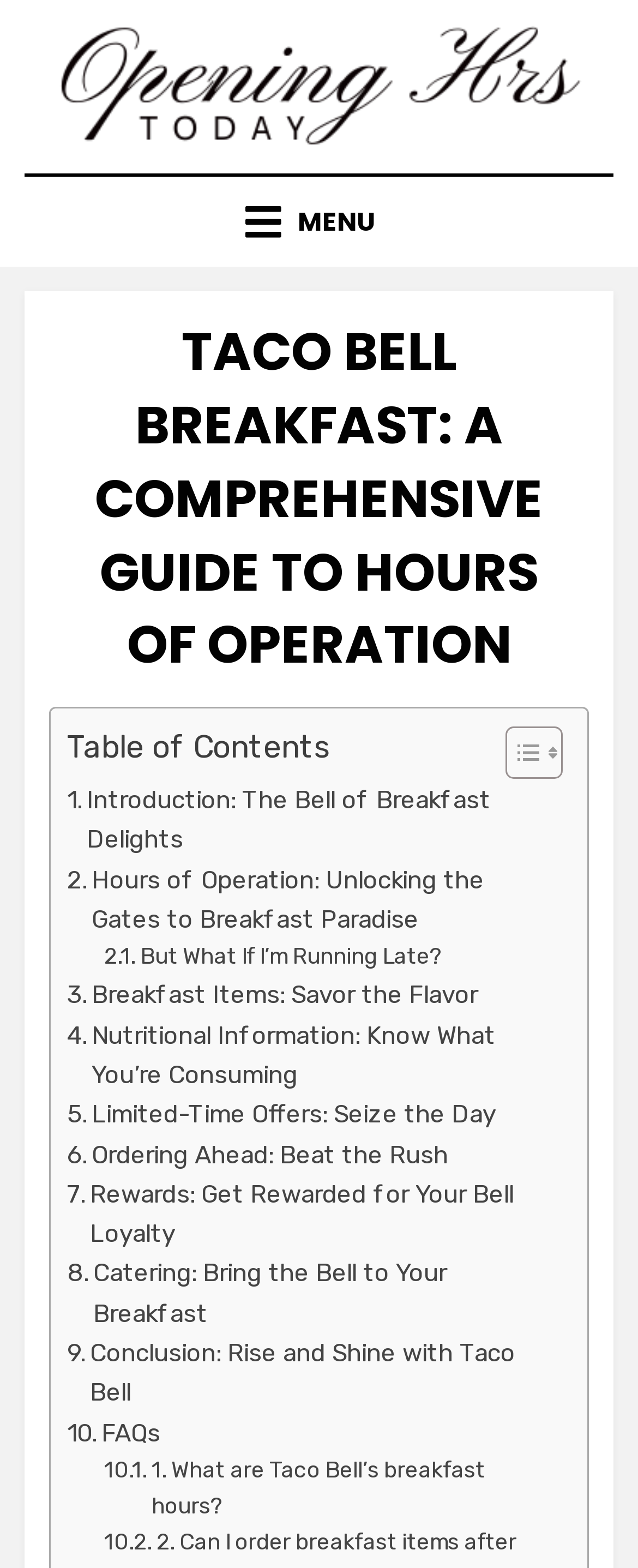Determine the bounding box coordinates for the area you should click to complete the following instruction: "Read accessibility statement".

None